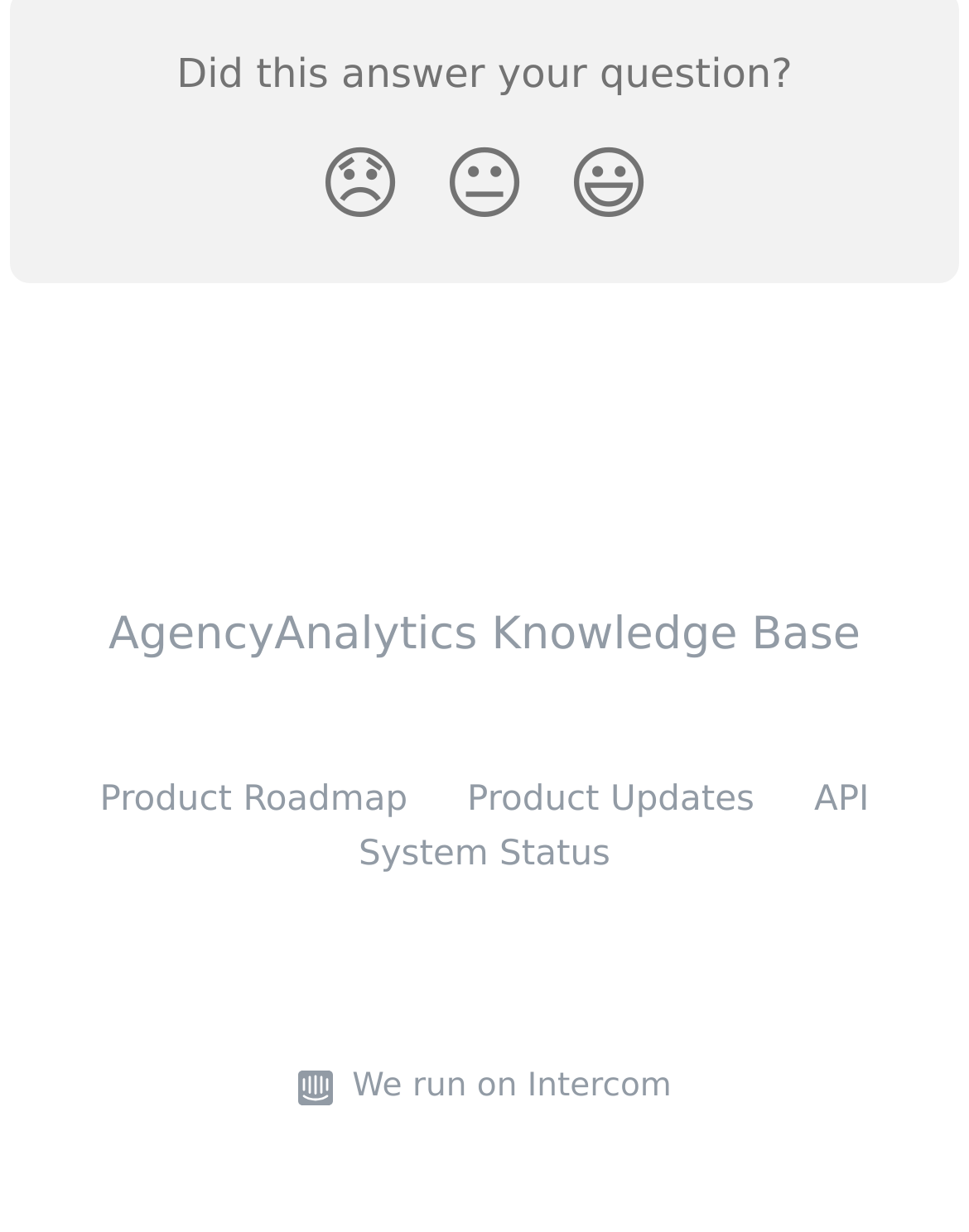Answer the question below with a single word or a brief phrase: 
What is the name of the company mentioned at the bottom?

Intercom